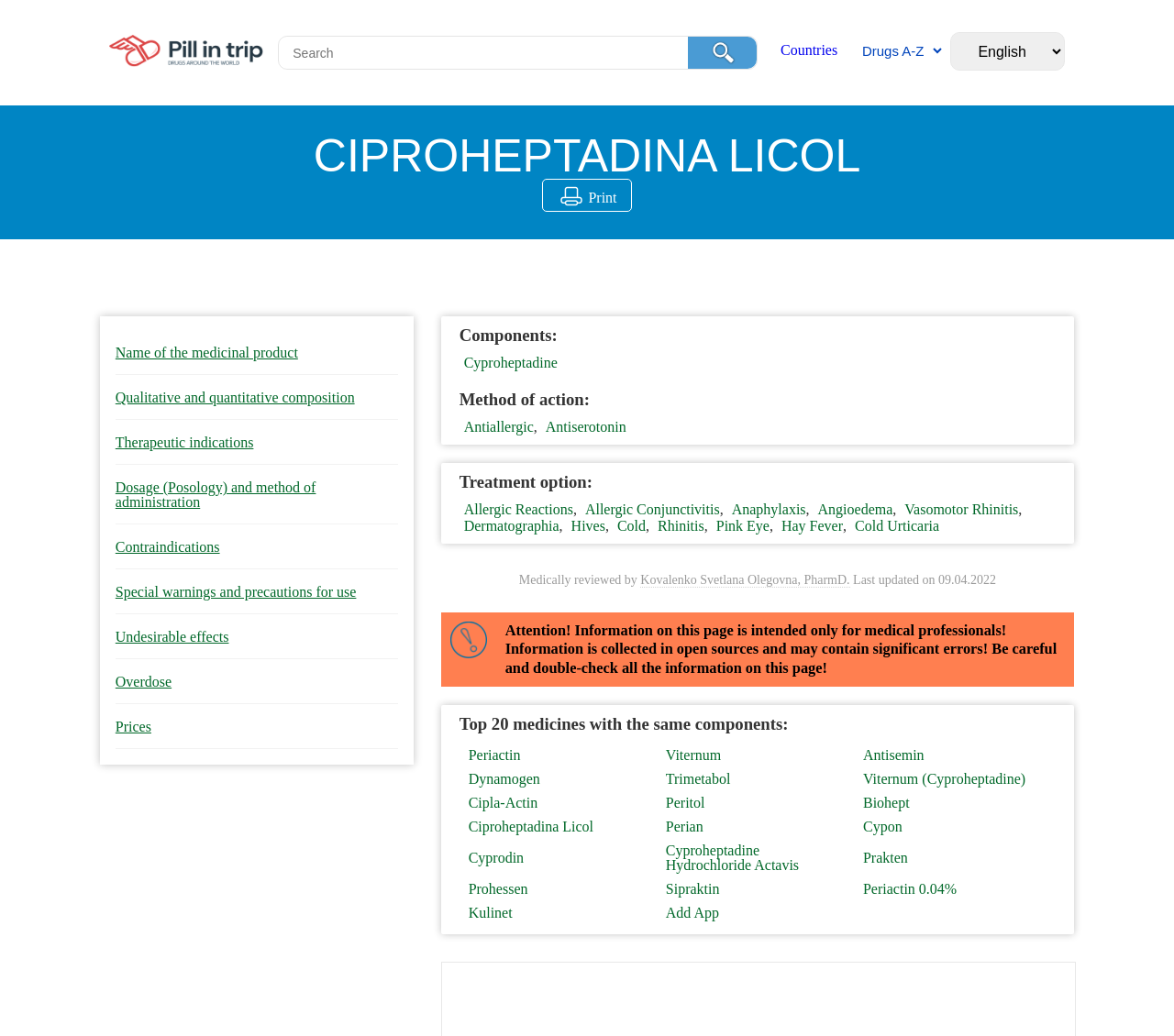Please find the bounding box coordinates of the section that needs to be clicked to achieve this instruction: "Print the page".

[0.462, 0.173, 0.538, 0.204]